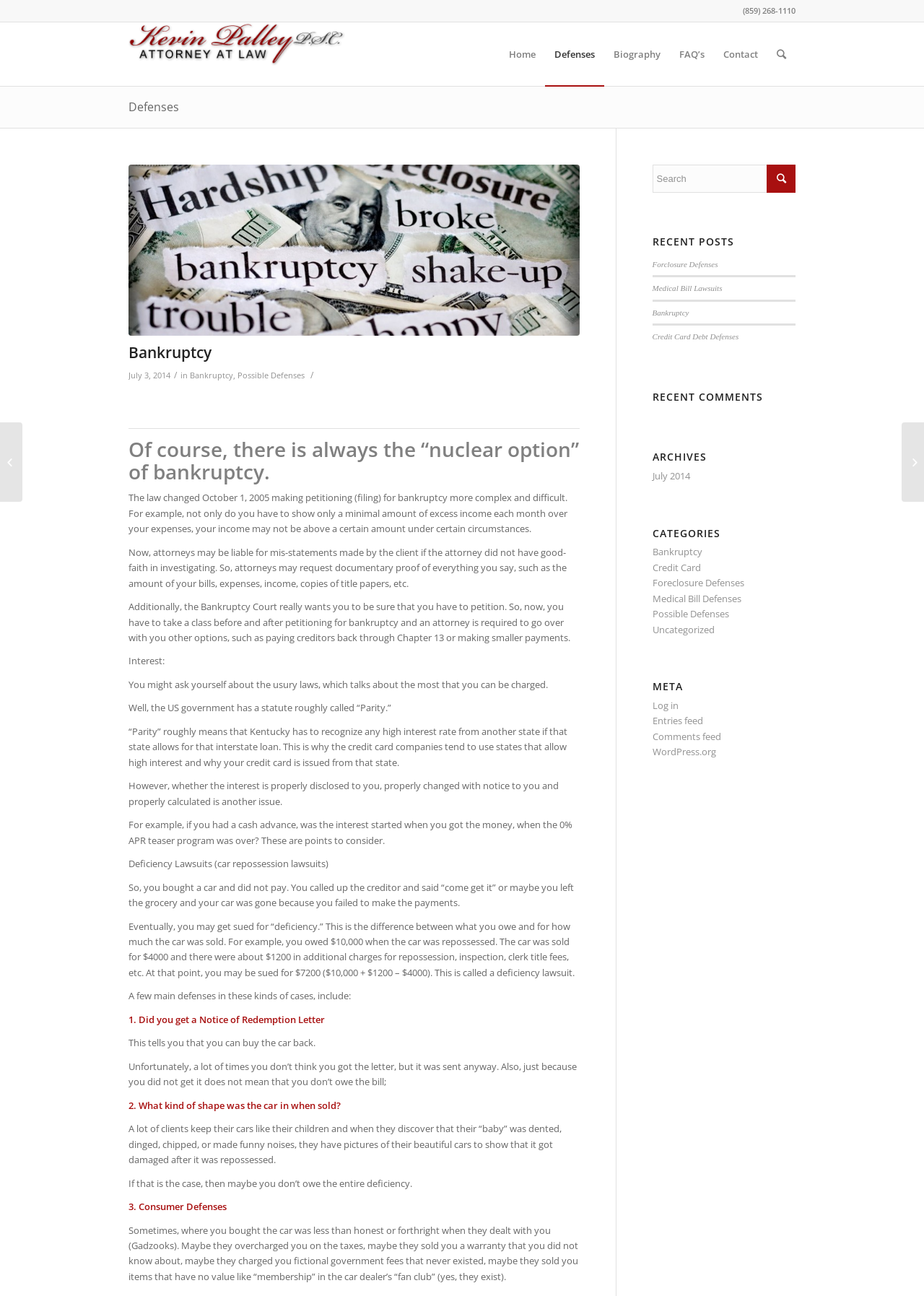What is the topic of the first article on the webpage?
Answer the question based on the image using a single word or a brief phrase.

Bankruptcy